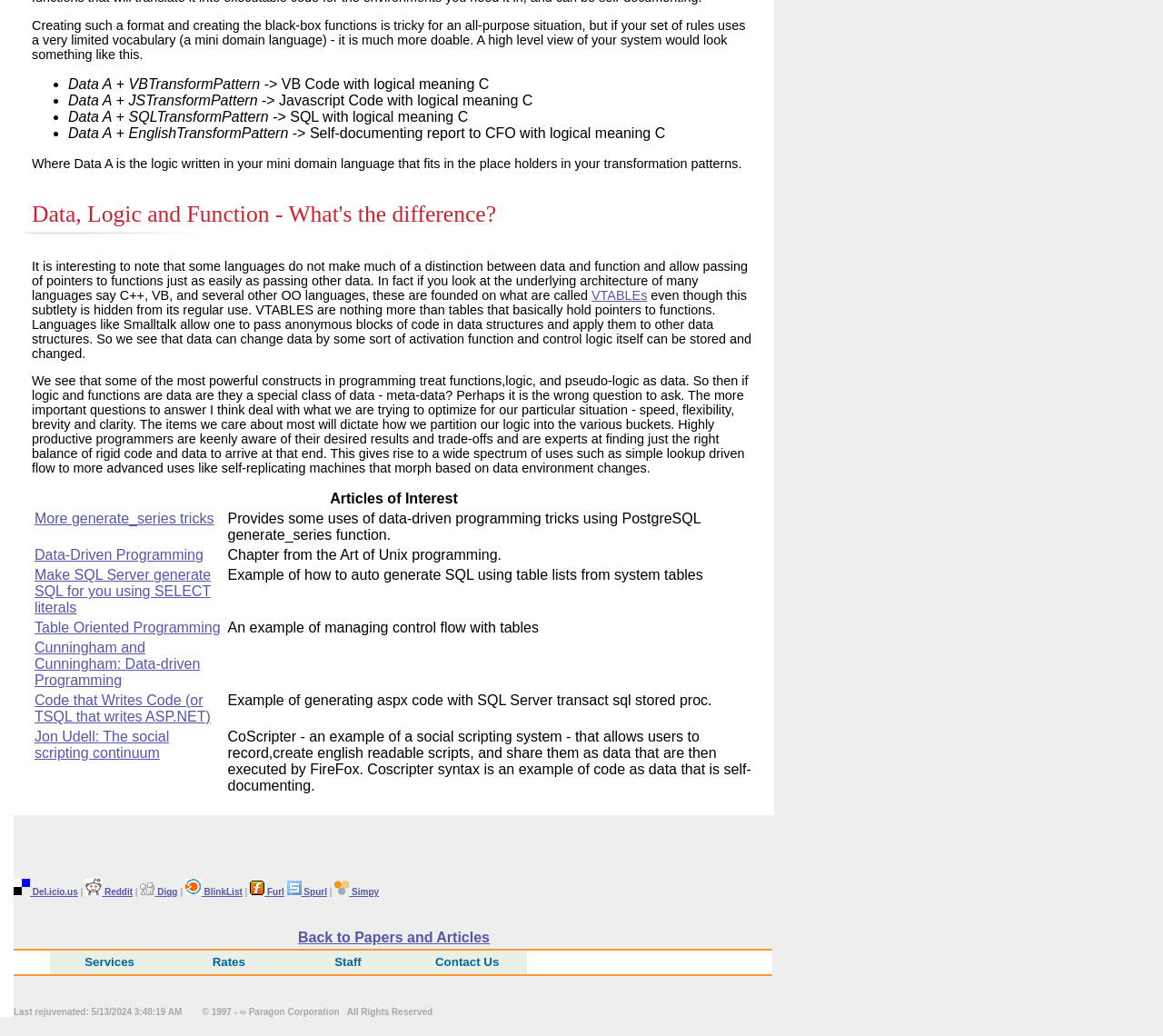Based on the element description, predict the bounding box coordinates (top-left x, top-left y, bottom-right x, bottom-right y) for the UI element in the screenshot: Data-Driven Programming

[0.03, 0.528, 0.175, 0.543]